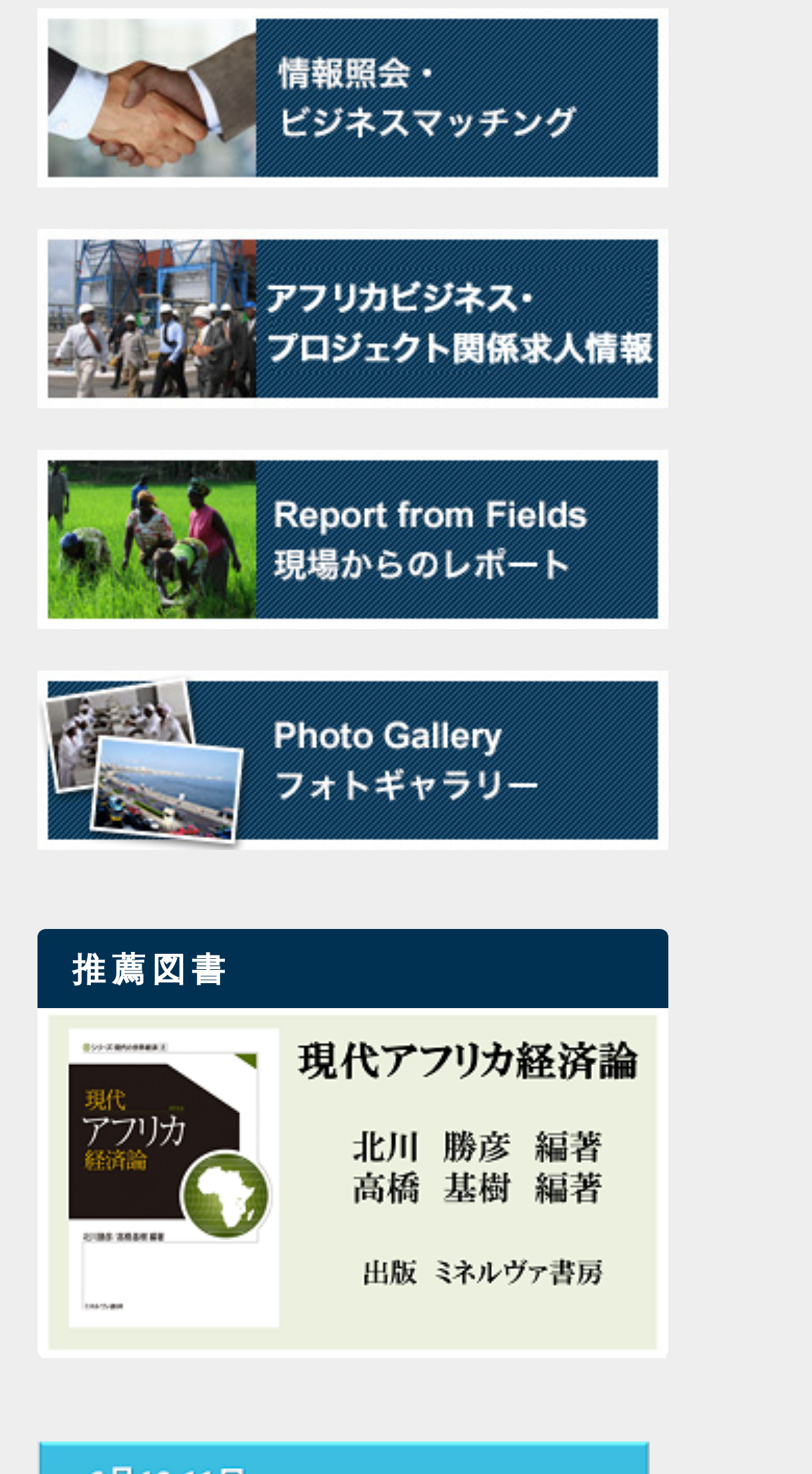What is the last element on the webpage?
Your answer should be a single word or phrase derived from the screenshot.

Link with no text